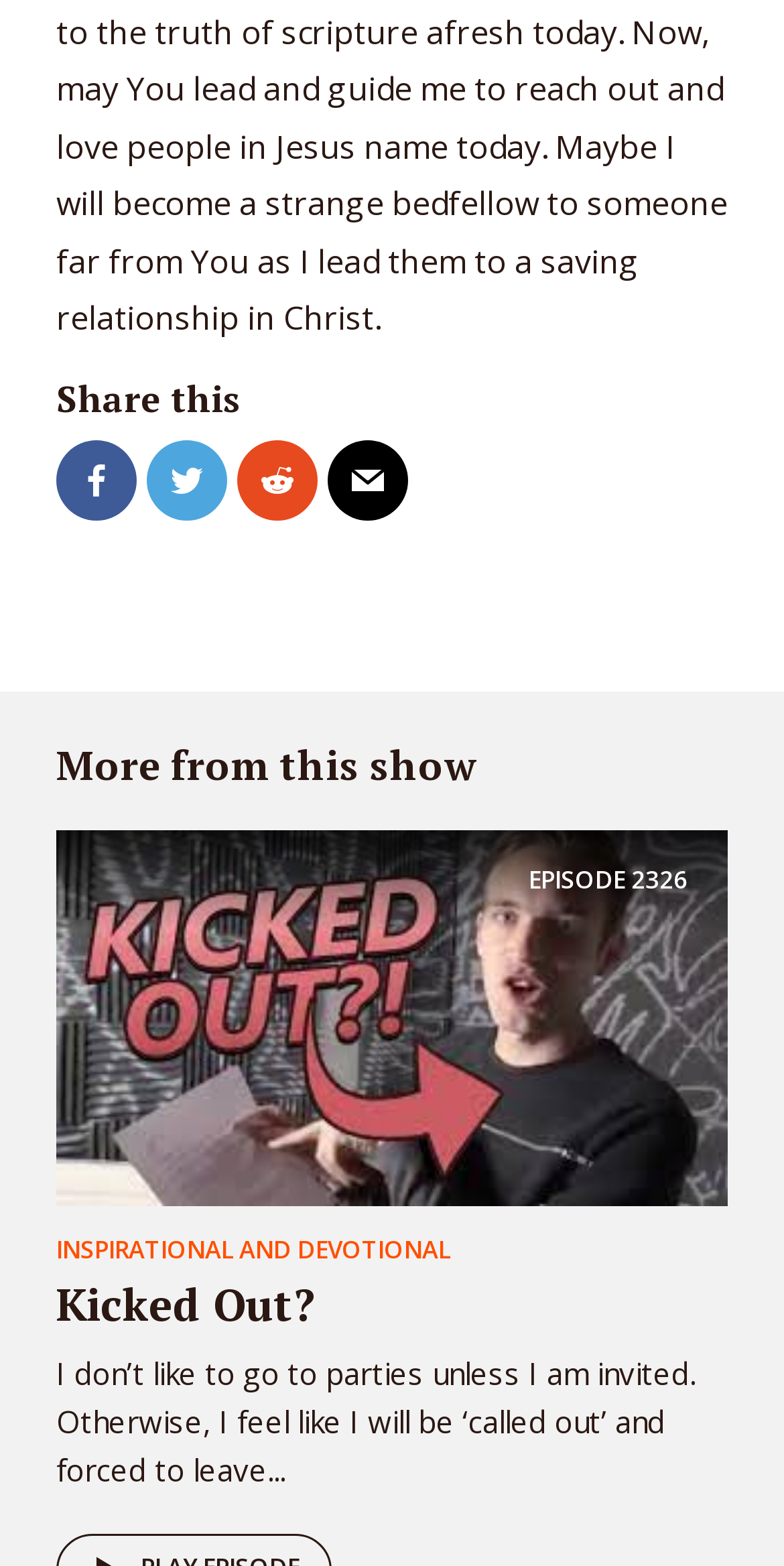Using the provided element description: "Episode 2326", determine the bounding box coordinates of the corresponding UI element in the screenshot.

[0.072, 0.634, 0.928, 0.662]